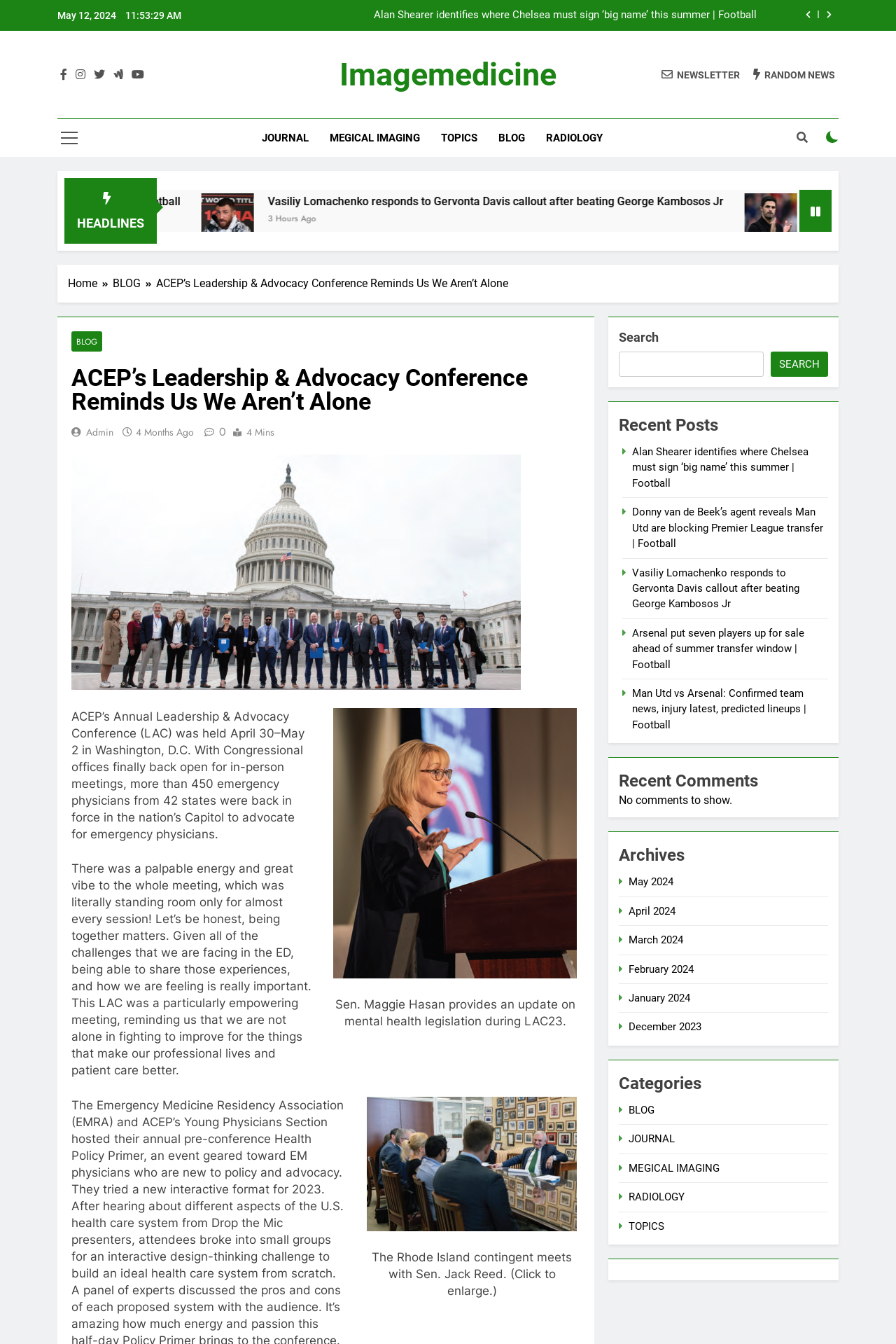What is the topic of the conference mentioned in the article?
Refer to the image and give a detailed answer to the question.

The topic of the conference can be inferred from the title of the article, which mentions 'ACEP’s Leadership & Advocacy Conference'. ACEP likely stands for American College of Emergency Physicians, and the conference is related to leadership and advocacy in the field of emergency medicine.